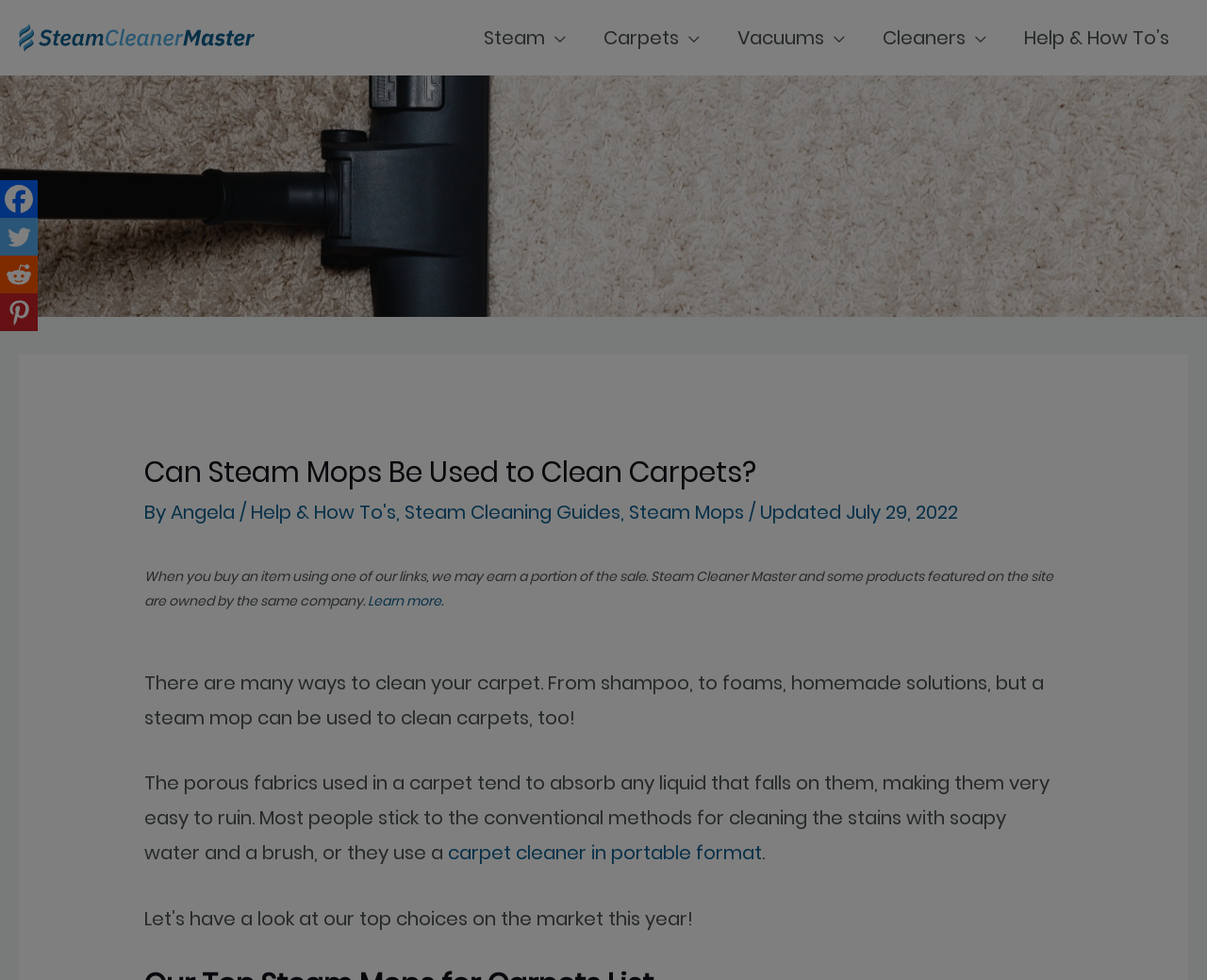Locate the bounding box coordinates of the element that should be clicked to execute the following instruction: "Read the article about Can Steam Mops Be Used to Clean Carpets?".

[0.12, 0.465, 0.88, 0.499]